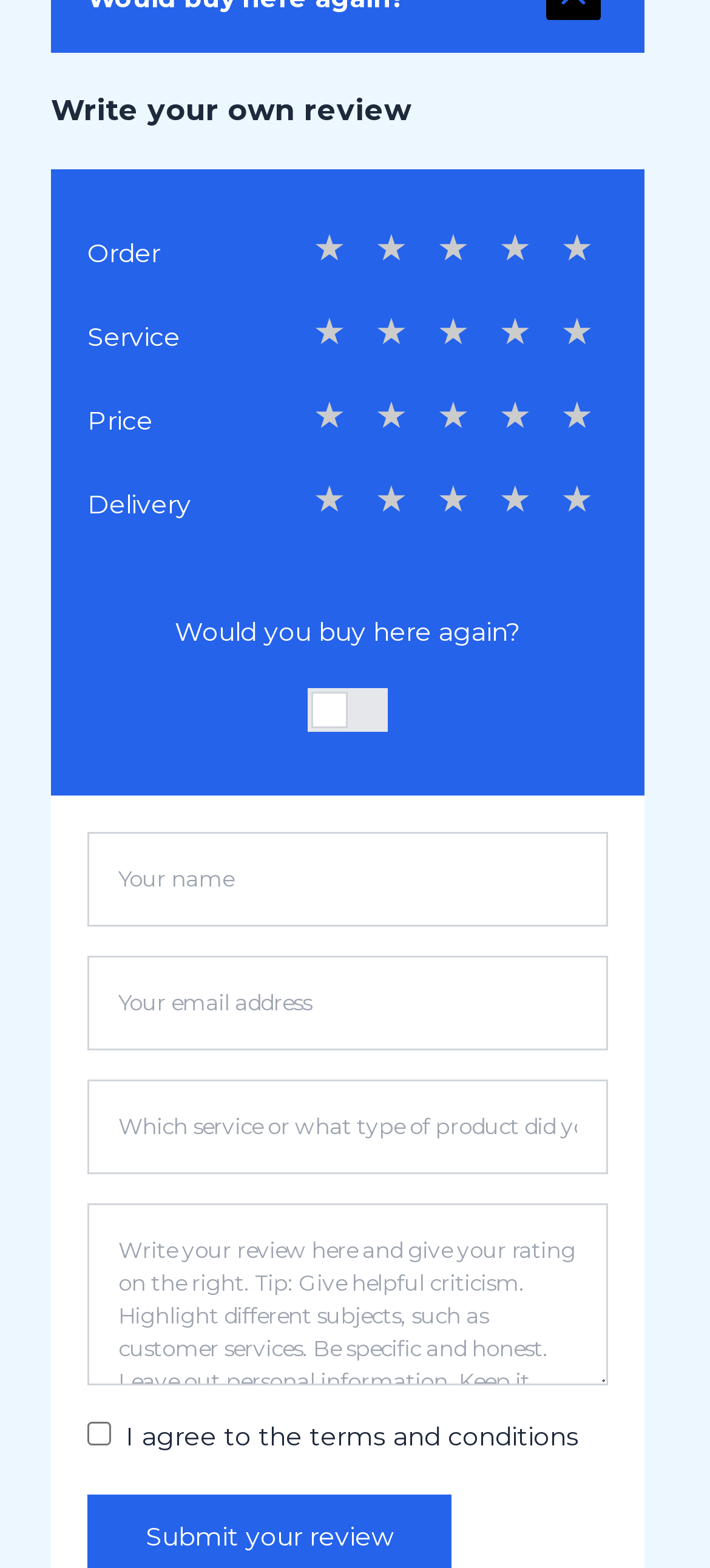Utilize the details in the image to thoroughly answer the following question: How many textboxes are required?

I identified four textboxes with the 'required' attribute set to 'True', which means they must be filled in by the user.